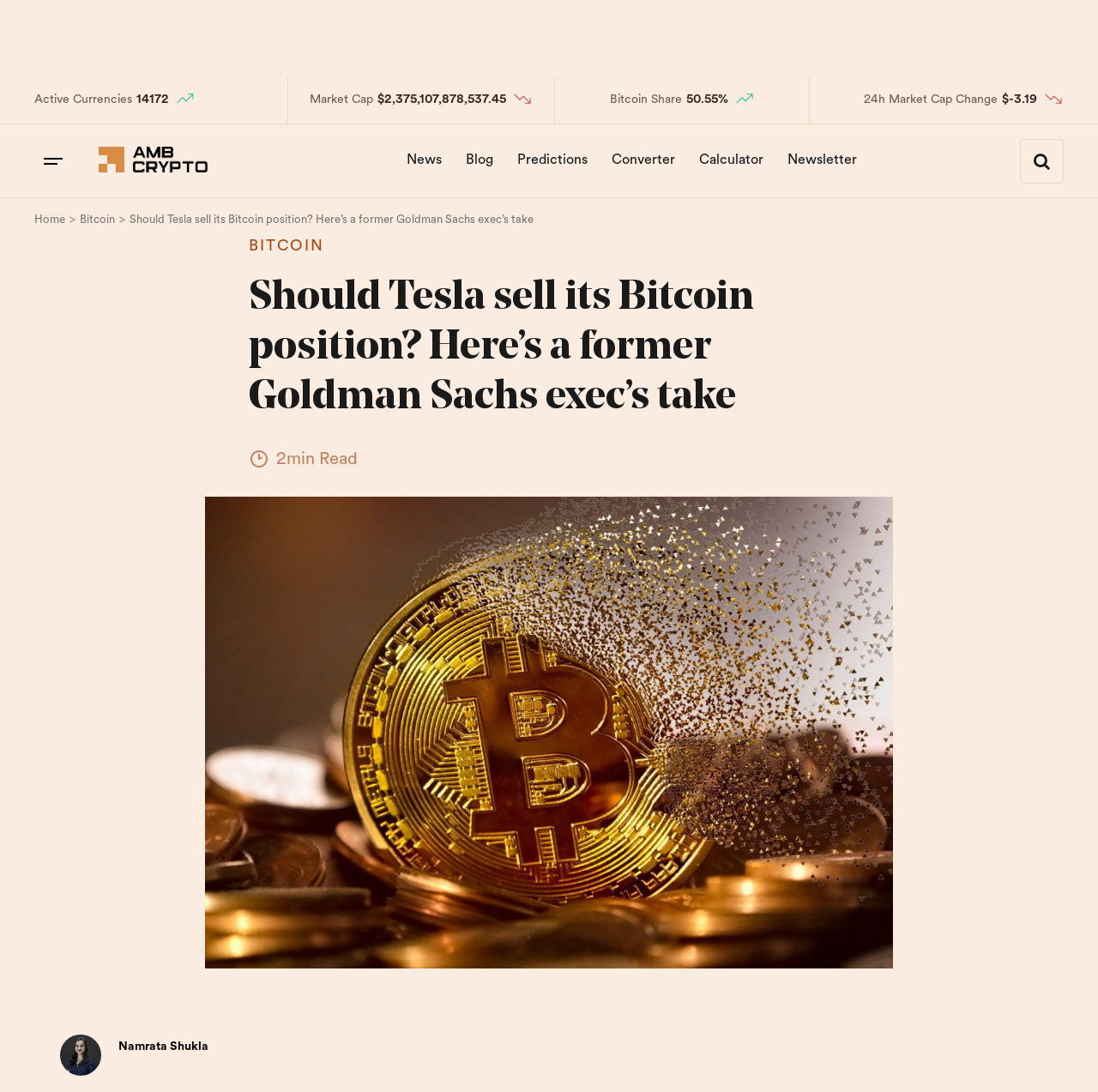What is the 24-hour market cap change of Bitcoin?
Look at the webpage screenshot and answer the question with a detailed explanation.

I found the 24-hour market cap change of Bitcoin by looking at the section that lists various metrics about Bitcoin, including 'Active Currencies', 'Market Cap', and 'Bitcoin Share'. The '24h Market Cap Change' section displays the value '-$3.19', which is the 24-hour market cap change of Bitcoin.